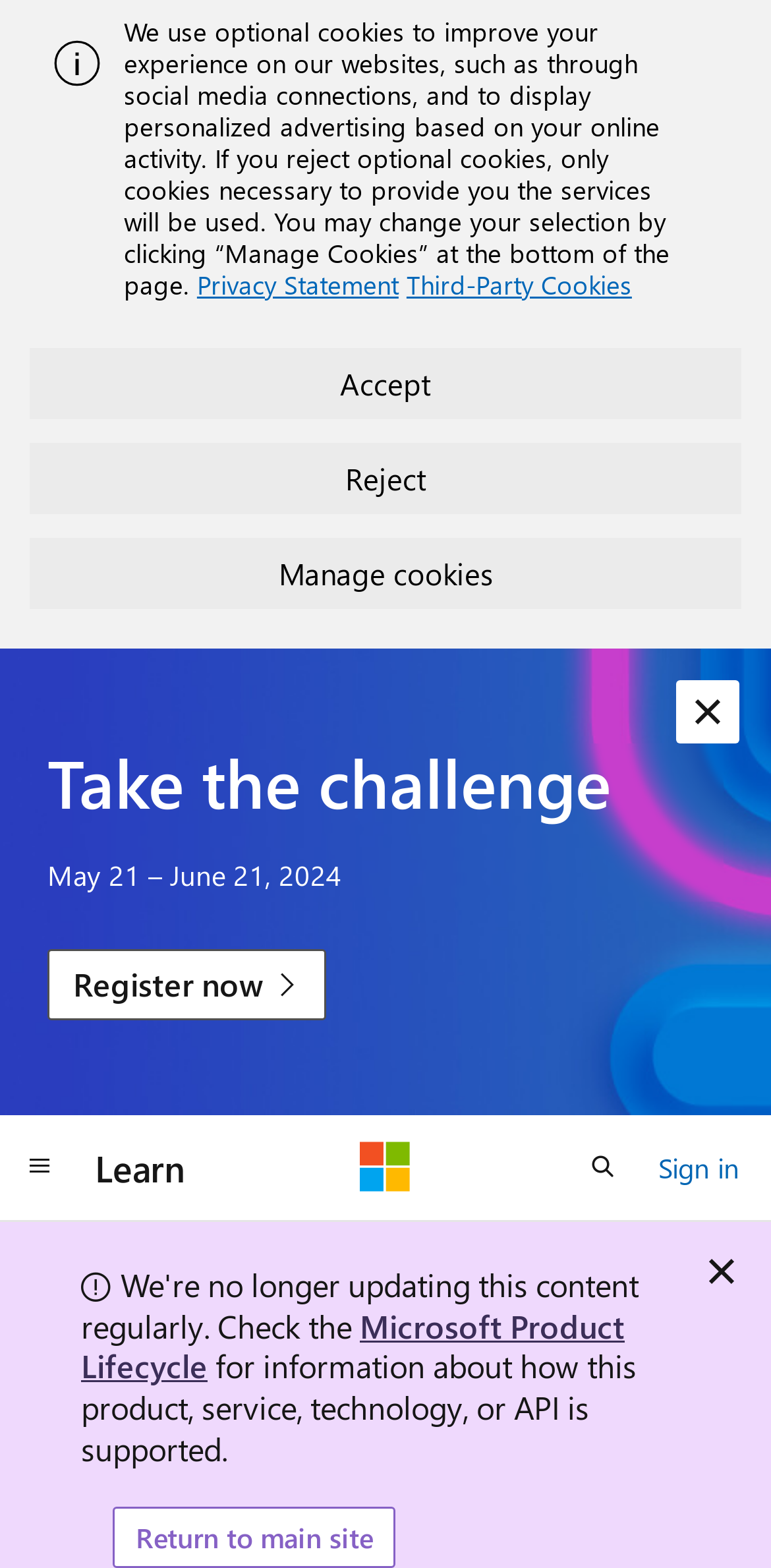What is the challenge duration?
Based on the image, answer the question in a detailed manner.

I found the challenge duration by looking at the static text element that says 'May 21 – June 21, 2024' which is located below the 'Take the challenge' heading.